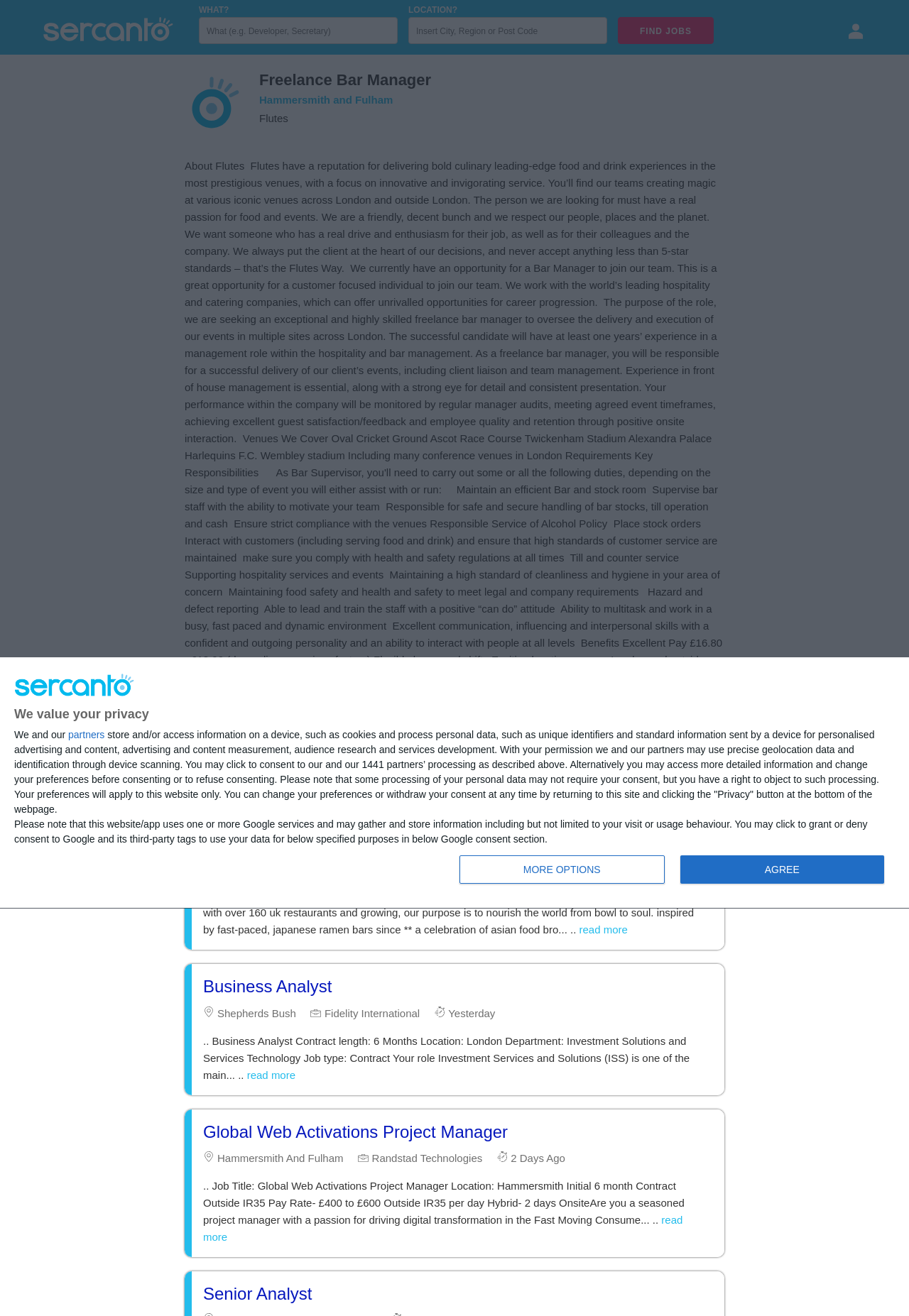Please identify the bounding box coordinates of the element I should click to complete this instruction: 'Select location'. The coordinates should be given as four float numbers between 0 and 1, like this: [left, top, right, bottom].

[0.449, 0.013, 0.668, 0.034]